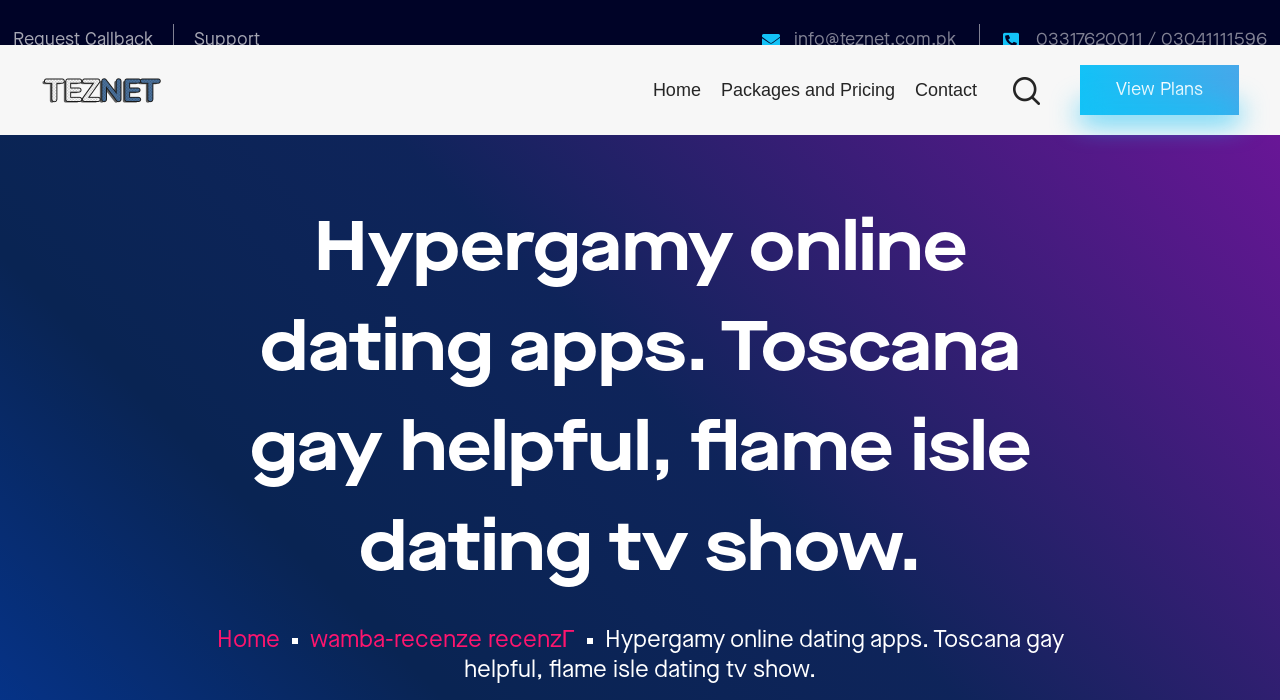What type of services does the company offer?
Using the image, provide a concise answer in one word or a short phrase.

Online dating apps